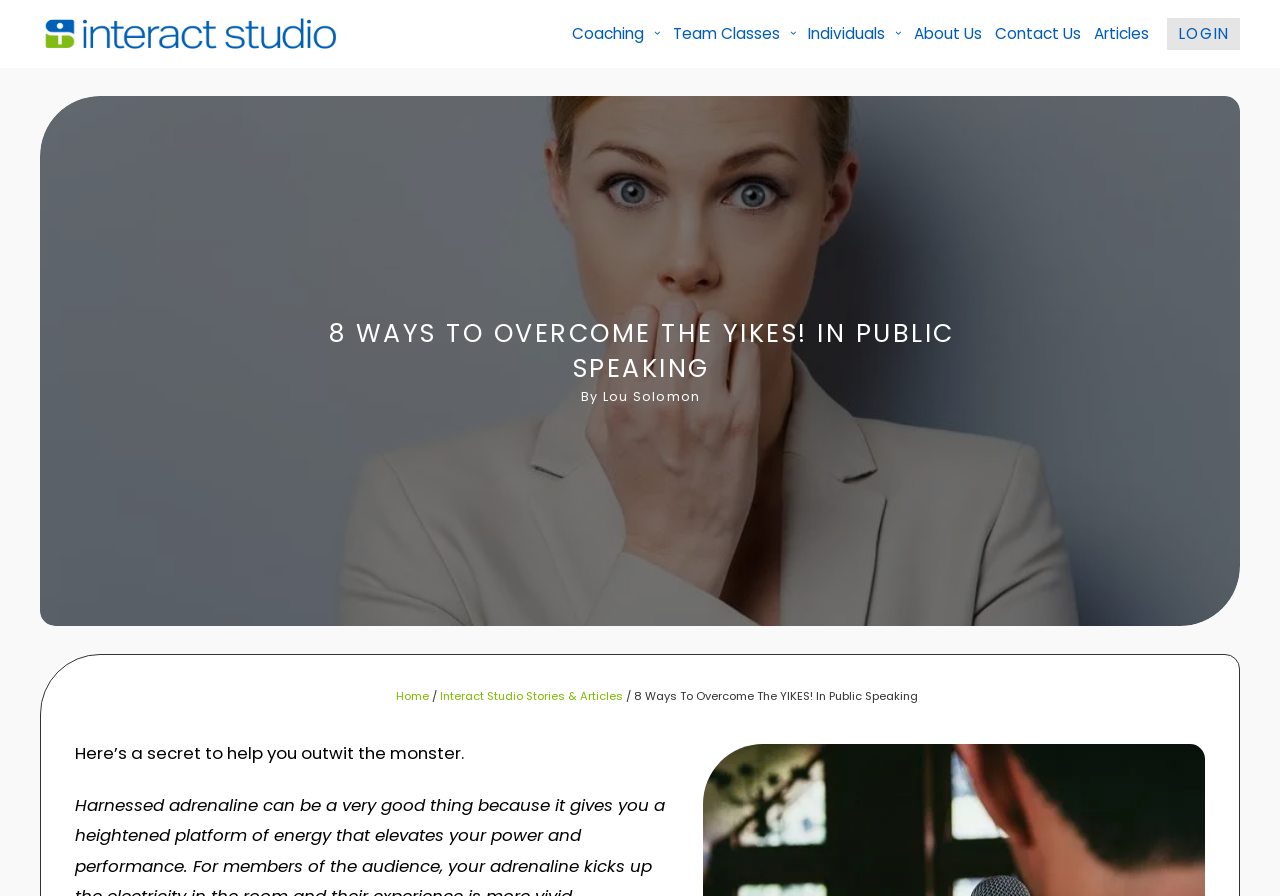What is the main heading of this webpage? Please extract and provide it.

8 WAYS TO OVERCOME THE YIKES! IN PUBLIC SPEAKING